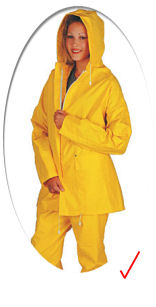Deliver an in-depth description of the image, highlighting major points.

The image features a woman wearing a vibrant yellow rain suit, which includes a hooded jacket and matching pants. The outfit, designed for protection against wet weather, is both functional and visually striking. The woman stands confidently, showcasing the lightweight and practical nature of the rain gear, suitable for outdoor activities even in adverse conditions. A prominent checkmark in the corner suggests a positive endorsement or approval, highlighting the suitability of this attire for those seeking reliable rain wear. The overall presentation emphasizes style and practicality, making it an ideal choice for consumers looking for effective rain protection.